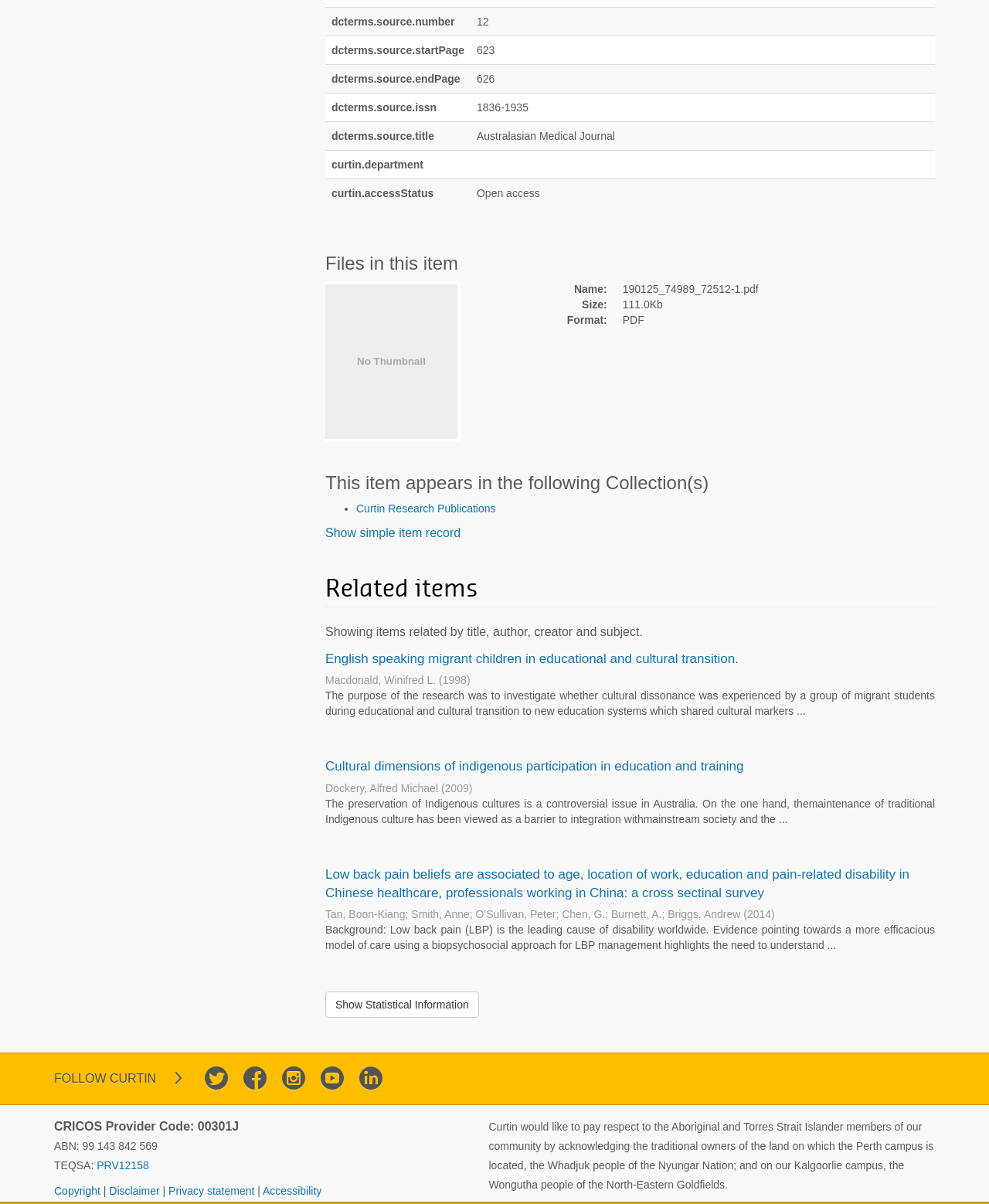Highlight the bounding box coordinates of the element that should be clicked to carry out the following instruction: "Search for products". The coordinates must be given as four float numbers ranging from 0 to 1, i.e., [left, top, right, bottom].

None